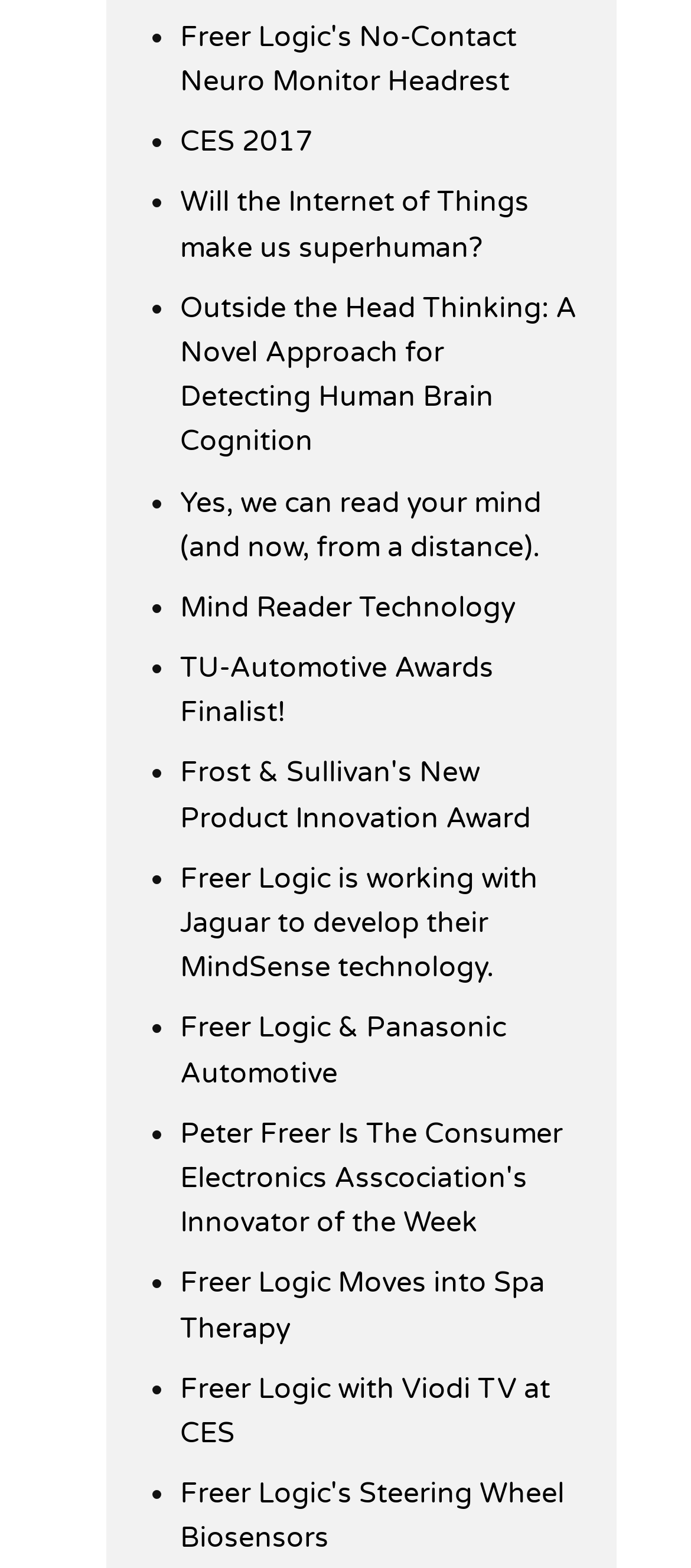What is the topic of the link 'Will the Internet of Things make us superhuman?'?
Answer the question in a detailed and comprehensive manner.

By examining the link 'Will the Internet of Things make us superhuman?', I inferred that the topic of this link is related to the Internet of Things and its potential impact on human capabilities.